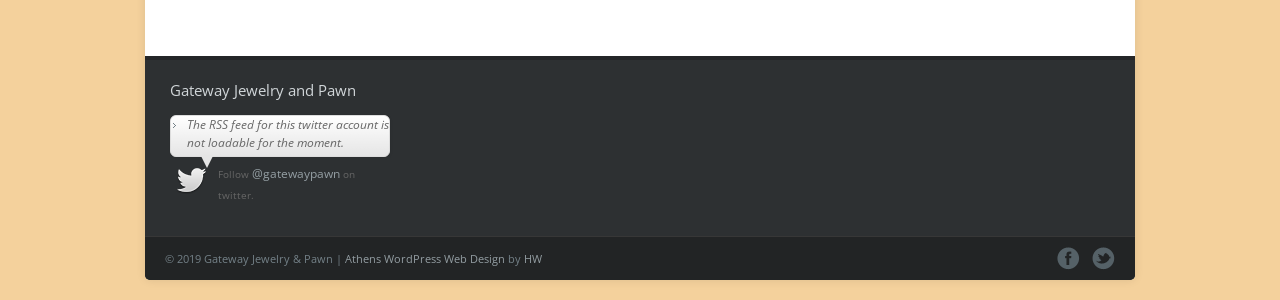Provide a short, one-word or phrase answer to the question below:
Who designed the webpage?

Athens WordPress Web Design